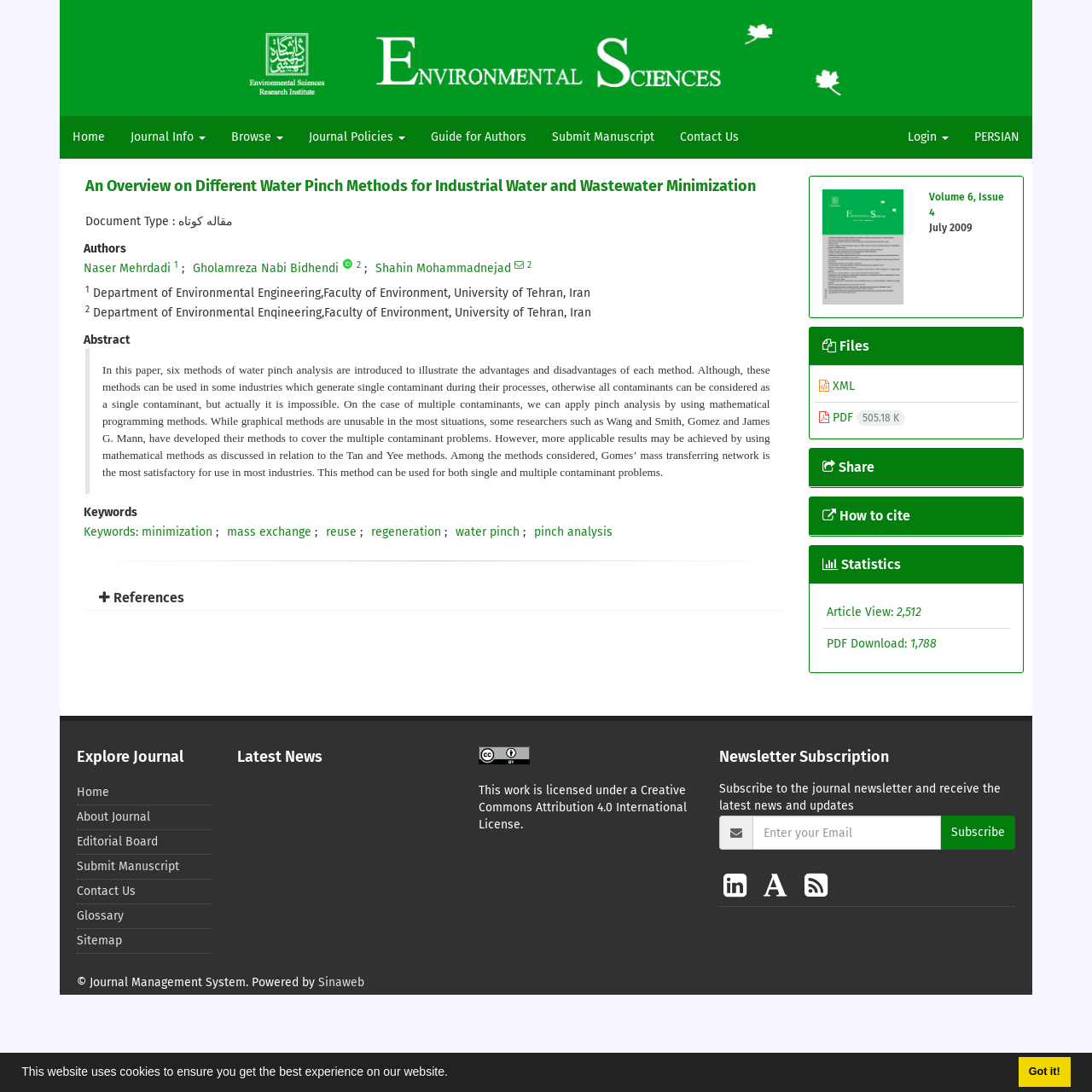Please identify the bounding box coordinates of the region to click in order to complete the given instruction: "Download the PDF file". The coordinates should be four float numbers between 0 and 1, i.e., [left, top, right, bottom].

[0.75, 0.376, 0.829, 0.389]